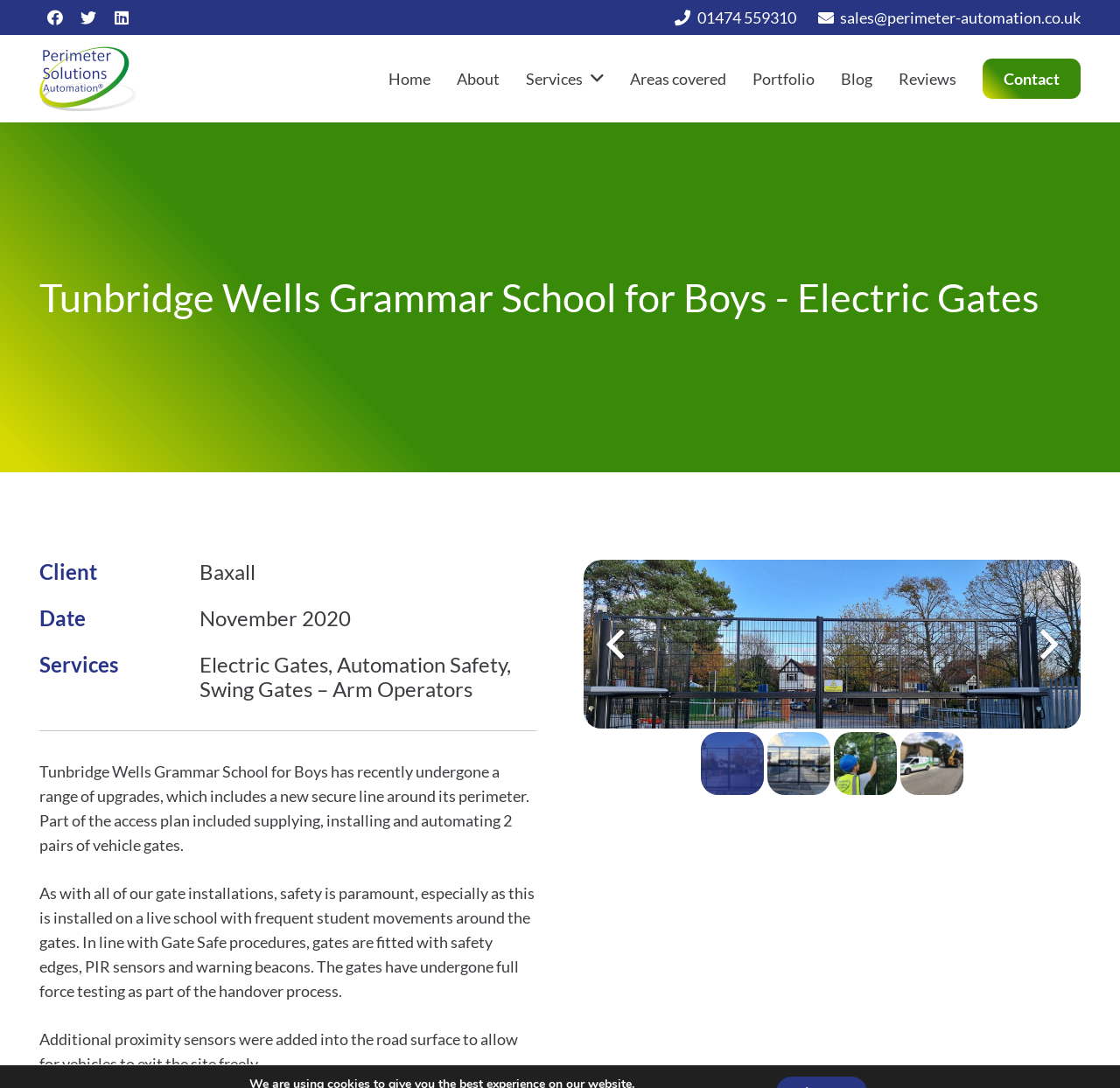Find the bounding box coordinates for the UI element whose description is: "About". The coordinates should be four float numbers between 0 and 1, in the format [left, top, right, bottom].

[0.396, 0.052, 0.458, 0.092]